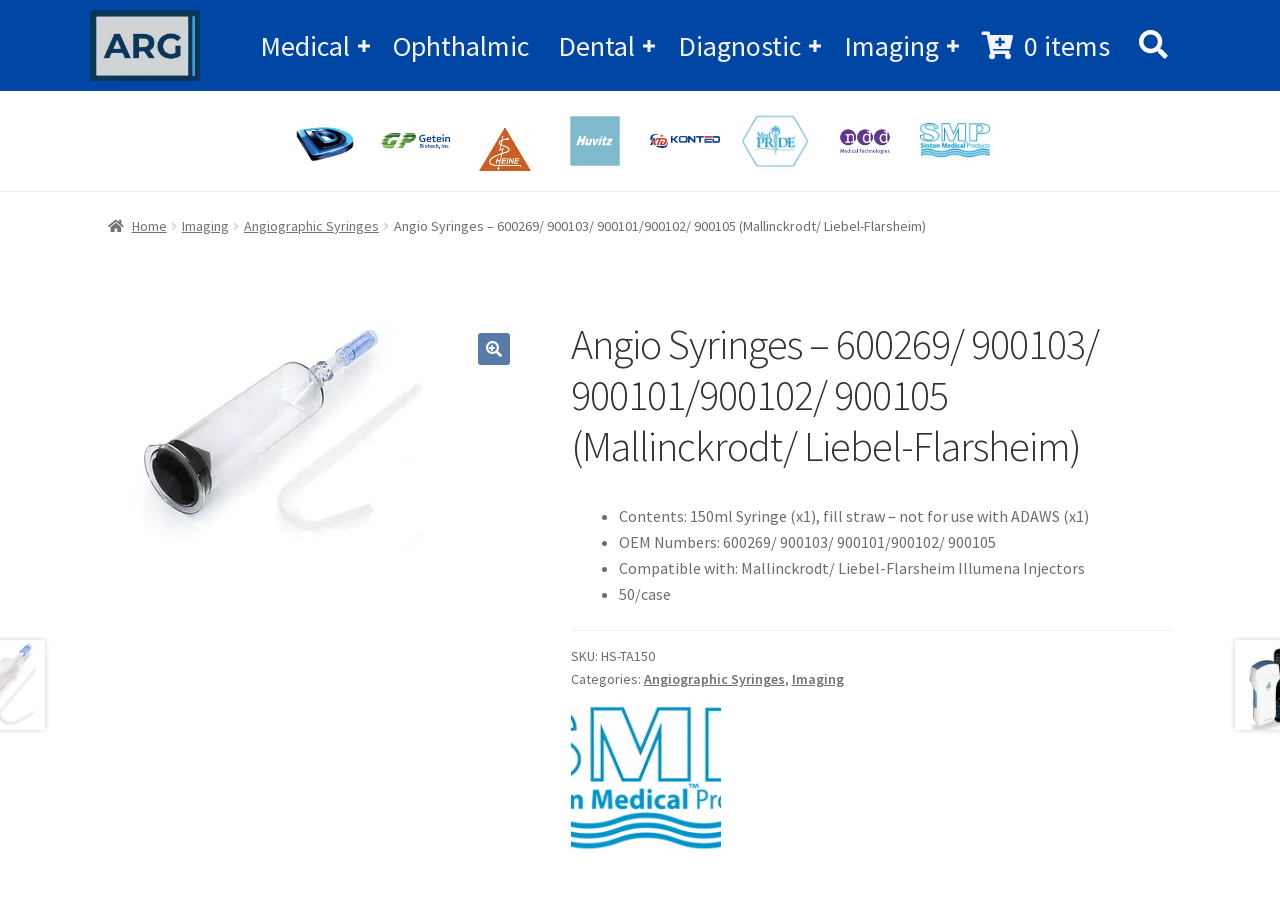Please answer the following question using a single word or phrase: What is the category of the Angio Syringes product?

Angiographic Syringes